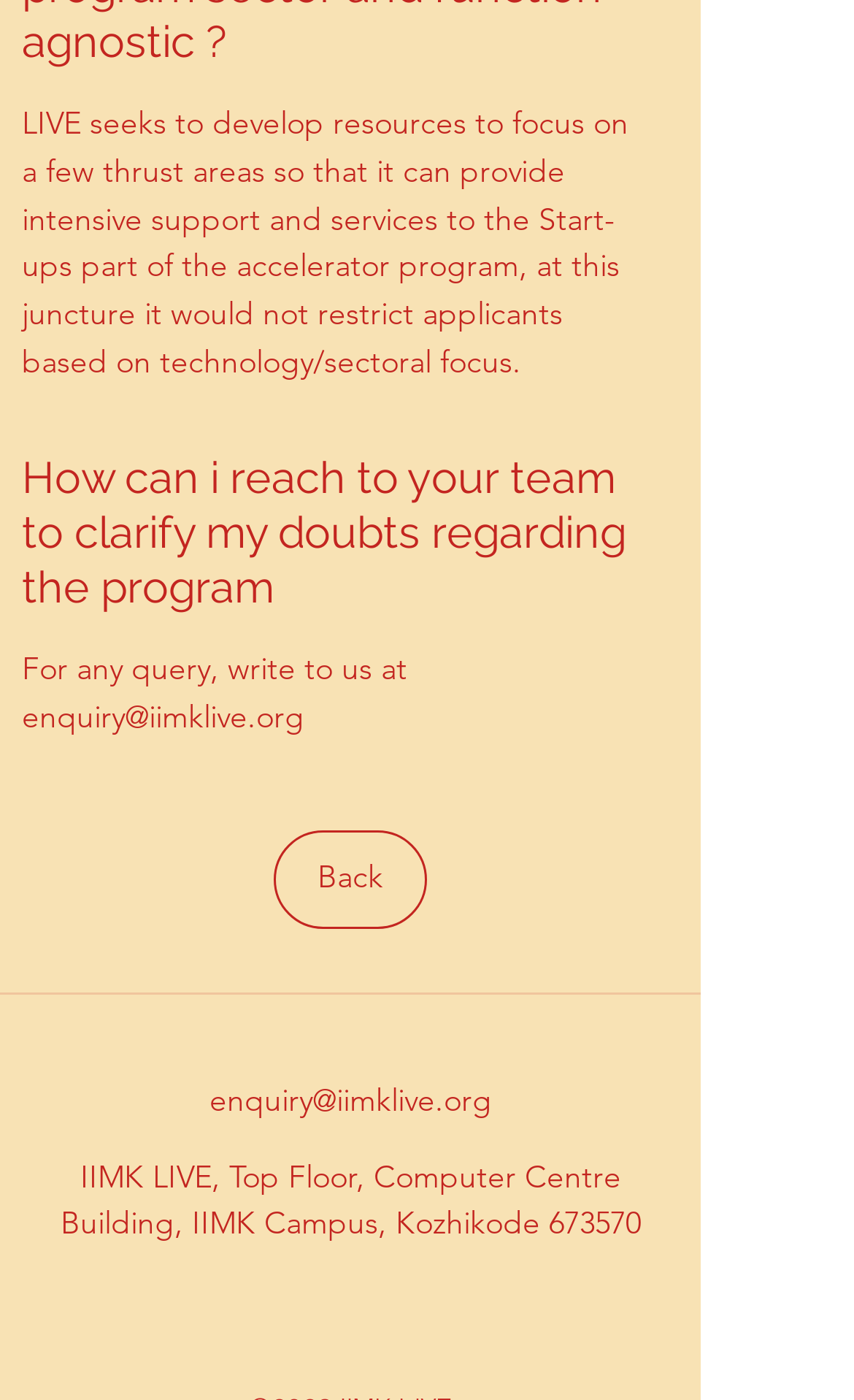Show the bounding box coordinates of the region that should be clicked to follow the instruction: "view the contact address."

[0.071, 0.826, 0.75, 0.888]